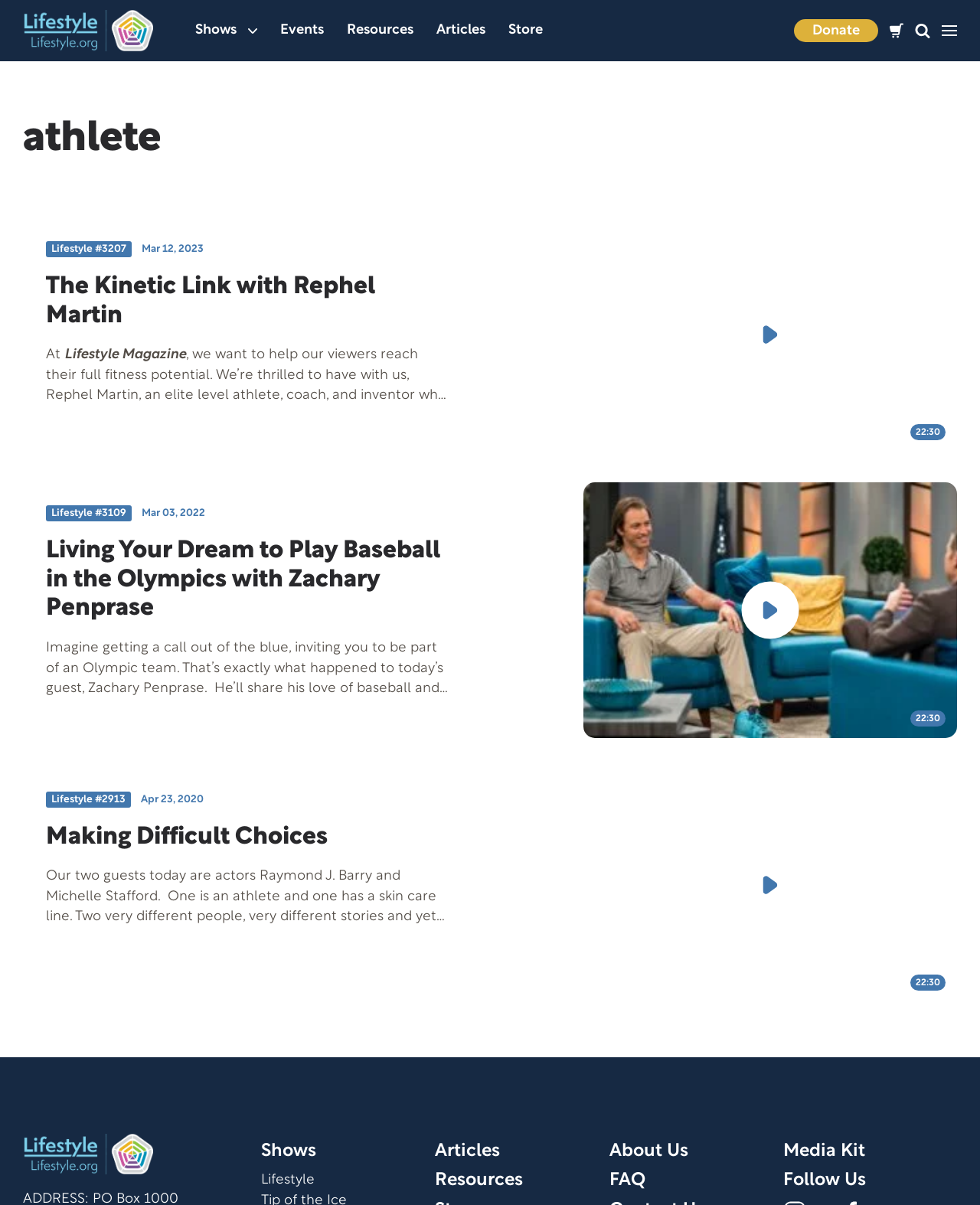Determine the coordinates of the bounding box that should be clicked to complete the instruction: "Donate to Lifestyle Magazine". The coordinates should be represented by four float numbers between 0 and 1: [left, top, right, bottom].

[0.81, 0.016, 0.896, 0.035]